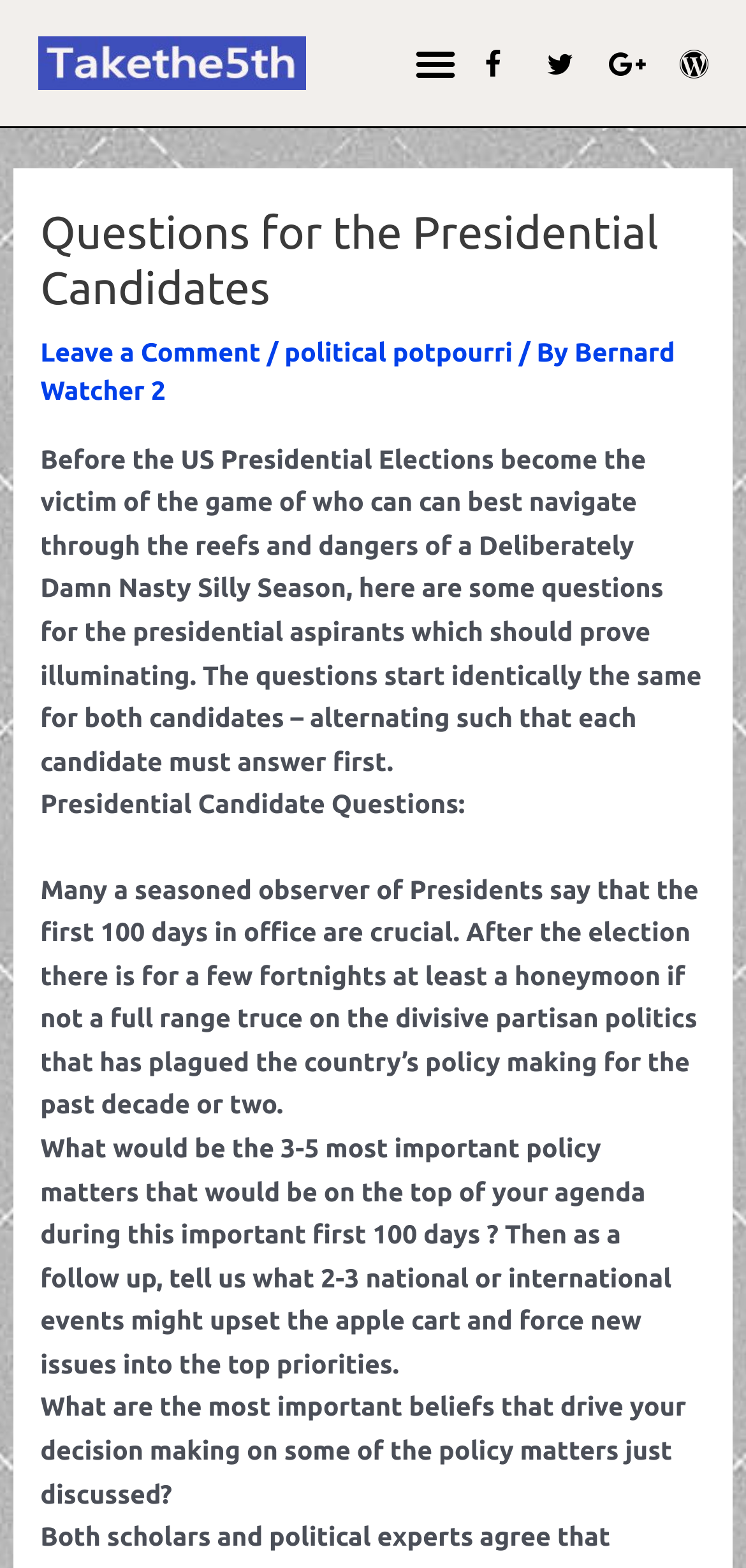Identify the bounding box of the UI component described as: "parent_node: Apply Now aria-label="Close"".

None